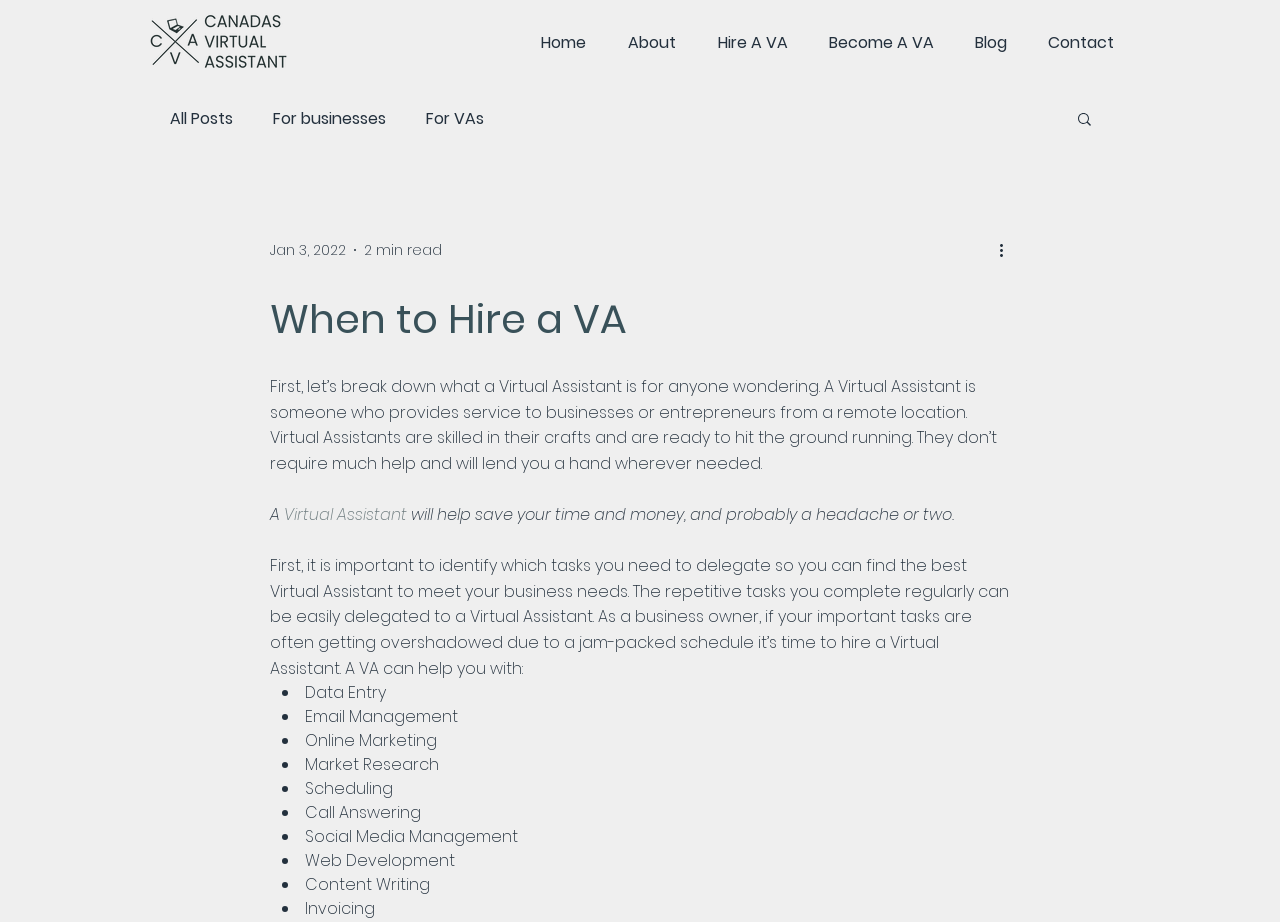Describe all visible elements and their arrangement on the webpage.

This webpage is about hiring a Virtual Assistant (VA) and provides guidance on when and how to delegate tasks to a VA. At the top left corner, there is a logo of "CVA" (Certified Virtual Assistant) with a link to the logo file. Next to the logo, there is a navigation menu with links to "Home", "About", "Hire A VA", "Become A VA", "Blog", and "Contact".

Below the navigation menu, there is a secondary navigation menu with links to "All Posts", "For businesses", and "For VAs". On the right side of this menu, there is a search button with a magnifying glass icon.

The main content of the webpage starts with a heading "When to Hire a VA" and a brief description of what a Virtual Assistant is. The text explains that a VA can help save time and money, and probably a headache or two. It then advises on how to identify which tasks to delegate to a VA, such as repetitive tasks that can be easily delegated.

Below this text, there is a list of tasks that can be delegated to a VA, including data entry, email management, online marketing, market research, scheduling, call answering, social media management, web development, content writing, and invoicing. Each task is marked with a bullet point.

At the top right corner of the webpage, there is a date "Jan 3, 2022" and a label "2 min read", indicating the publication date and the estimated reading time of the article.